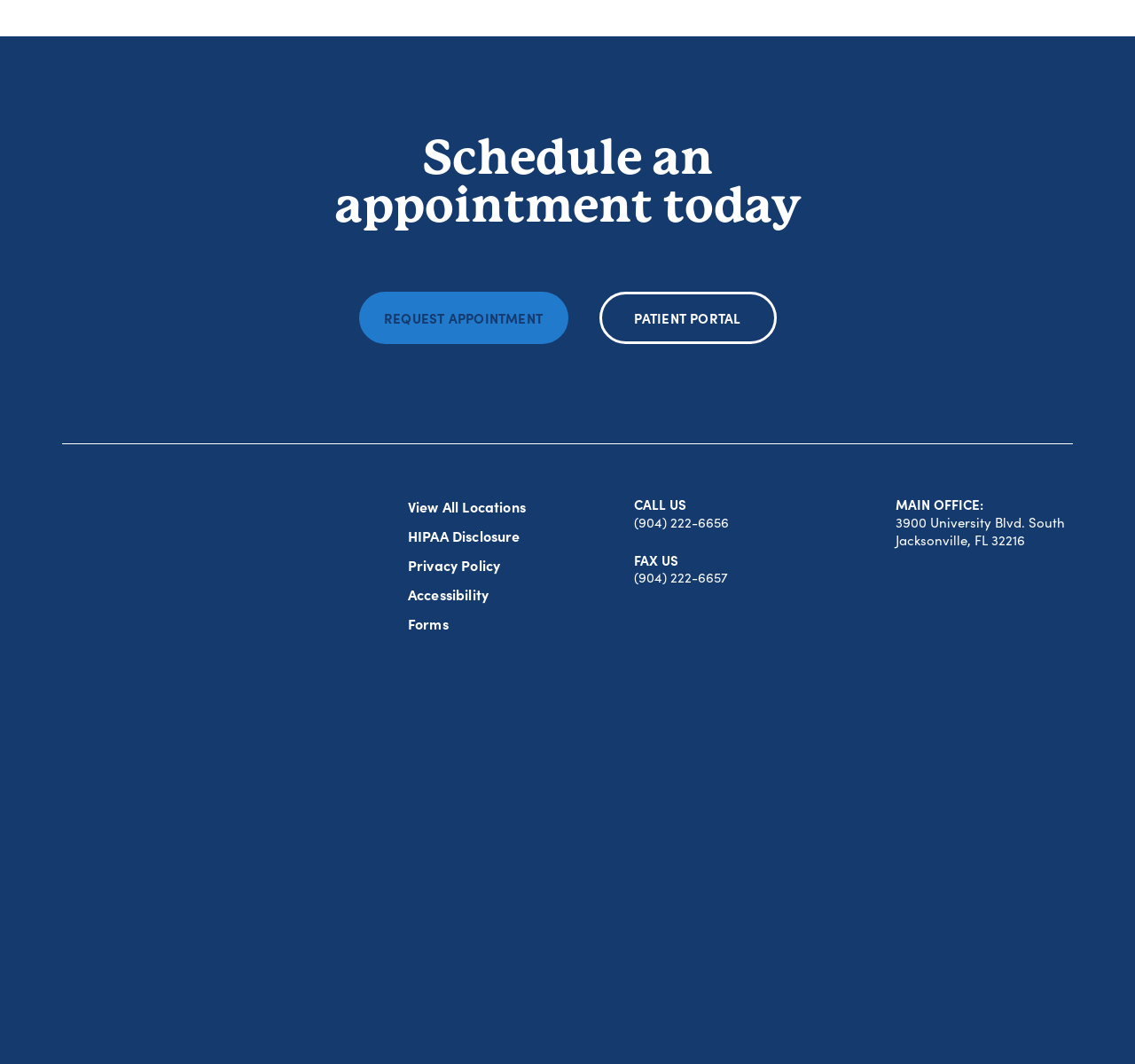Indicate the bounding box coordinates of the element that must be clicked to execute the instruction: "View all locations". The coordinates should be given as four float numbers between 0 and 1, i.e., [left, top, right, bottom].

[0.359, 0.466, 0.559, 0.486]